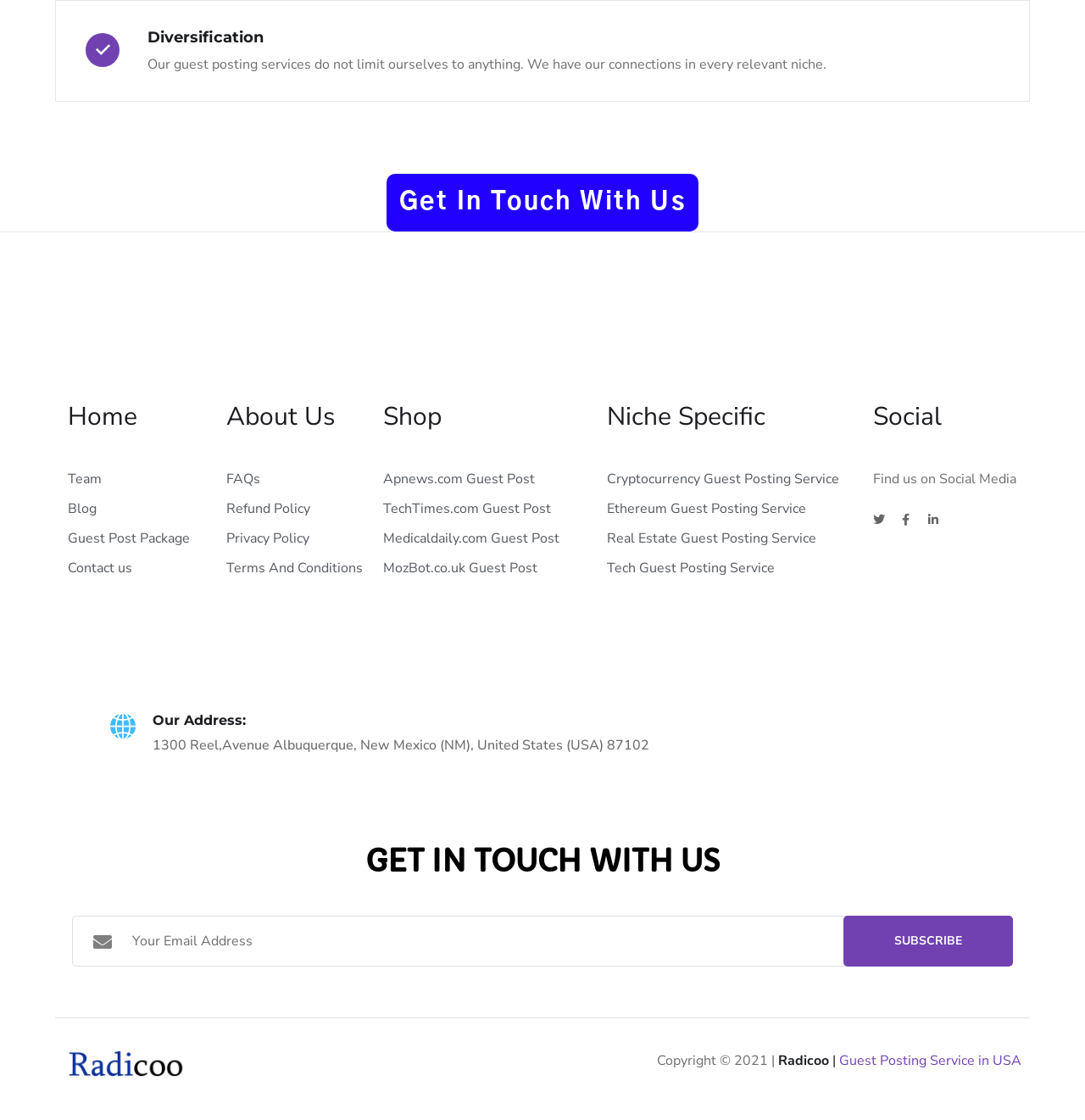Please give the bounding box coordinates of the area that should be clicked to fulfill the following instruction: "Go to 'Blog'". The coordinates should be in the format of four float numbers from 0 to 1, i.e., [left, top, right, bottom].

None